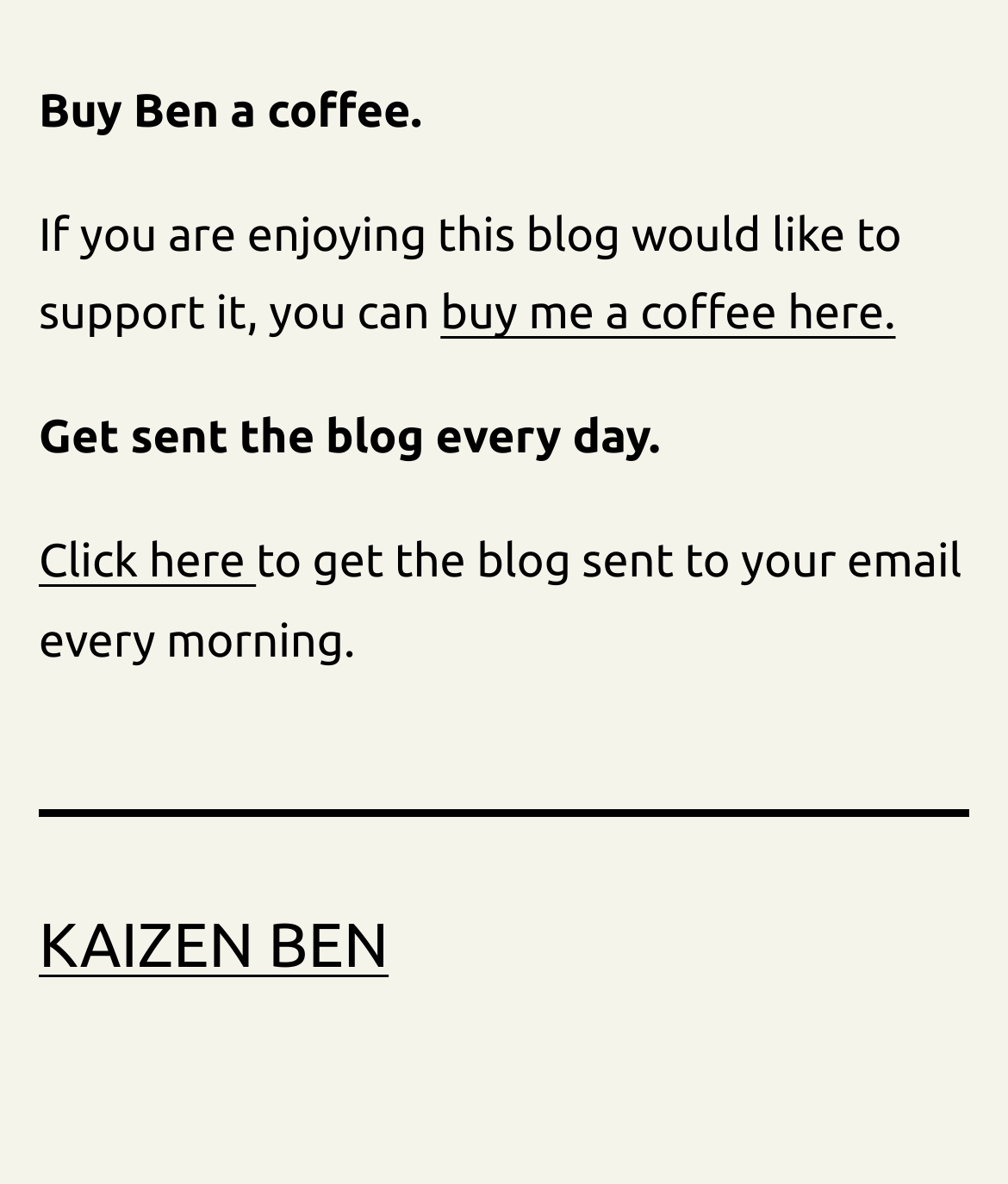Provide the bounding box coordinates of the UI element this sentence describes: "calendar view".

None